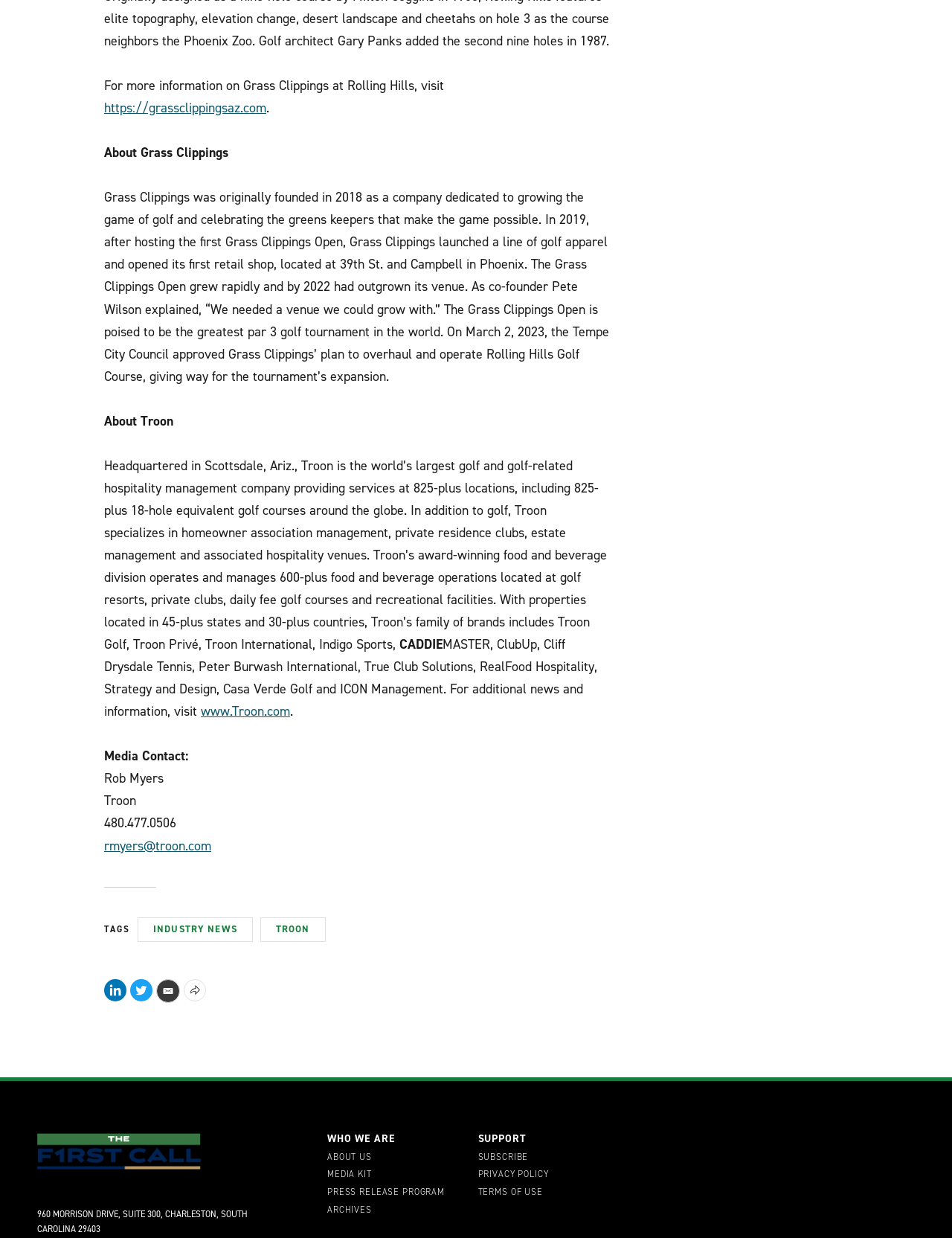Identify the bounding box coordinates of the element to click to follow this instruction: 'share on LinkedIn'. Ensure the coordinates are four float values between 0 and 1, provided as [left, top, right, bottom].

[0.109, 0.791, 0.133, 0.809]